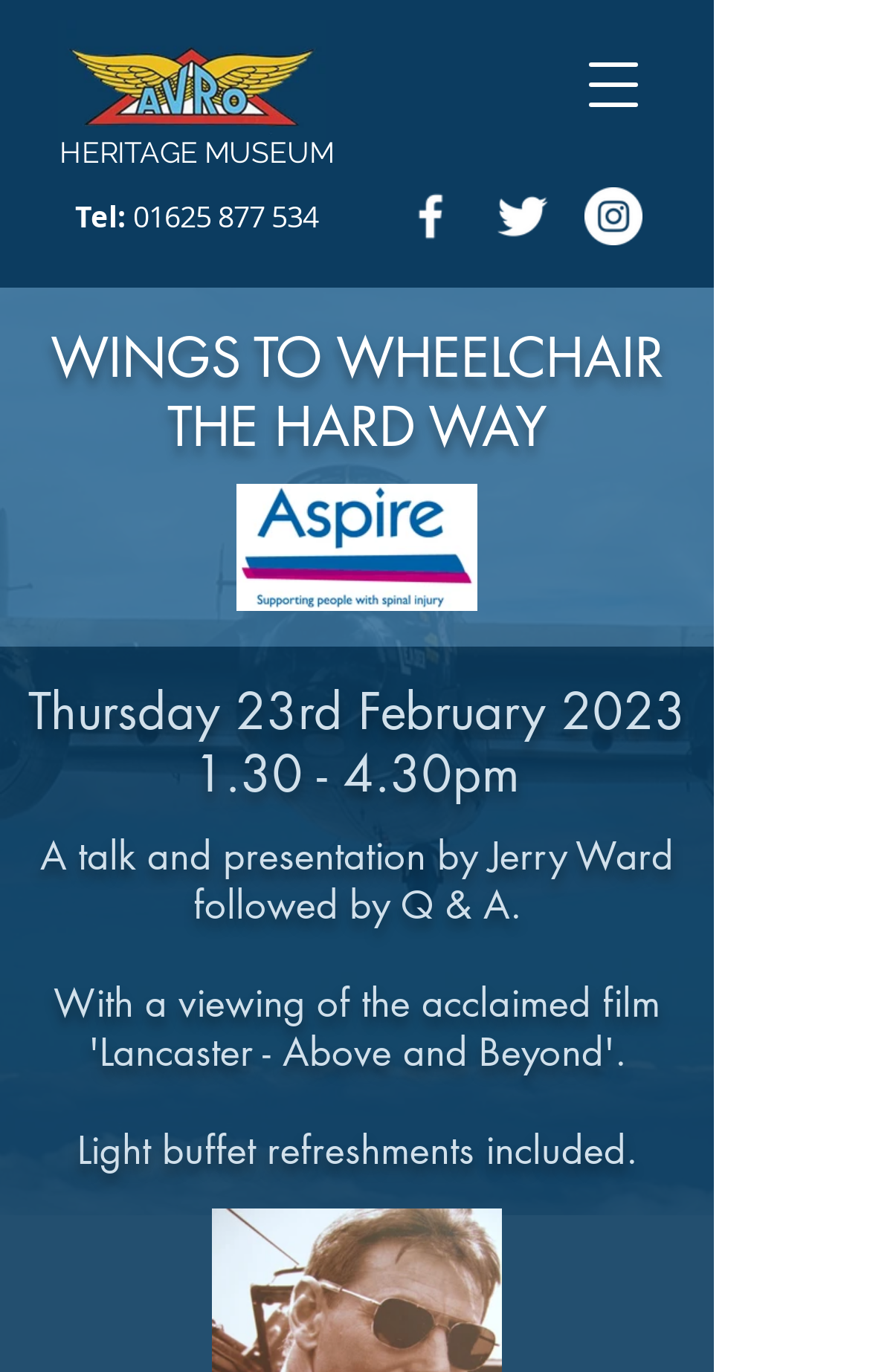What is the event scheduled on February 23rd, 2023?
Can you provide an in-depth and detailed response to the question?

The event details can be found in the middle section of the webpage, which mentions a talk and presentation by Jerry Ward, followed by a Q&A session and a viewing of the film 'Lancaster - Above and Beyond'.